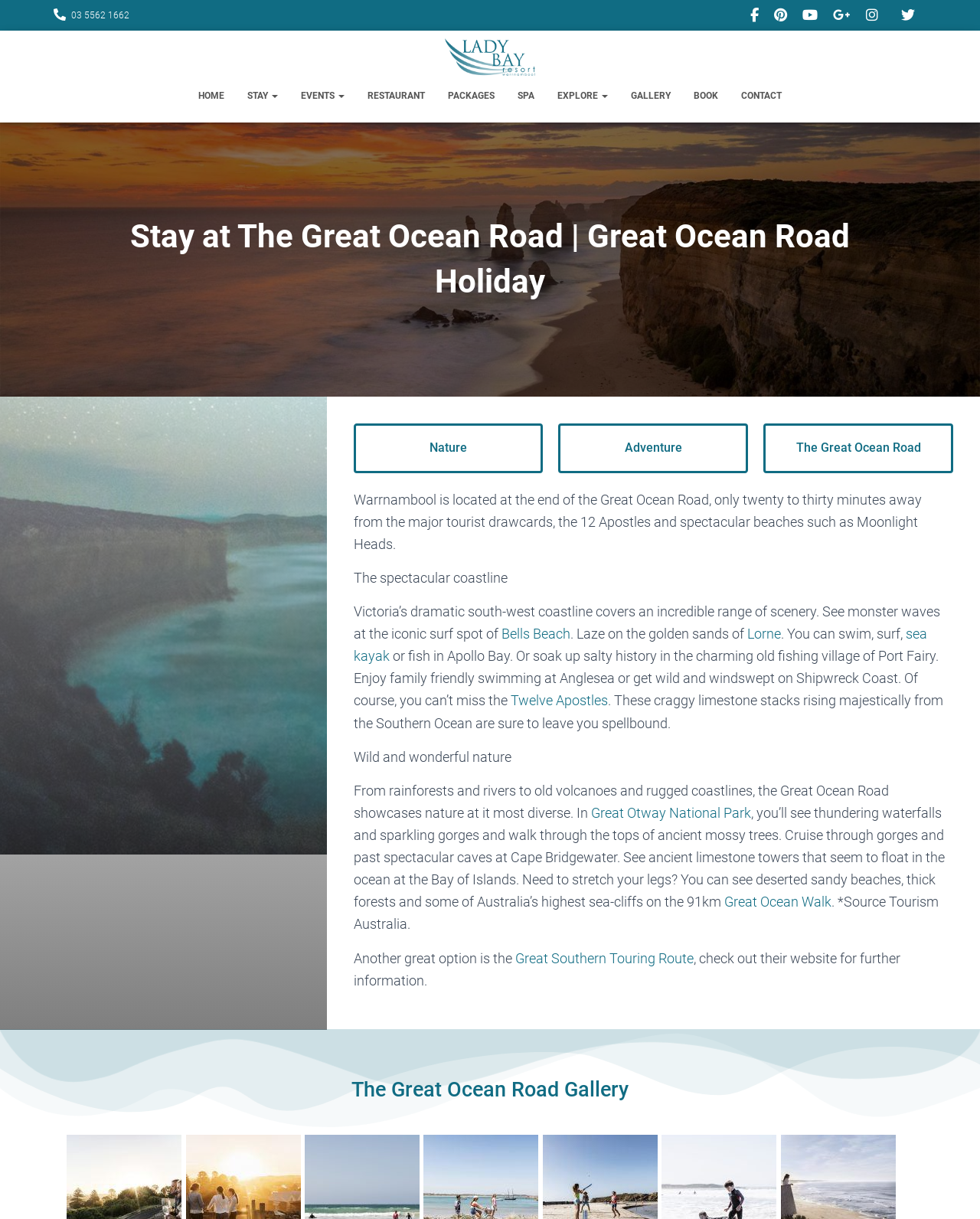How many images are there in the Great Ocean Road Gallery section?
Look at the image and respond with a one-word or short-phrase answer.

6